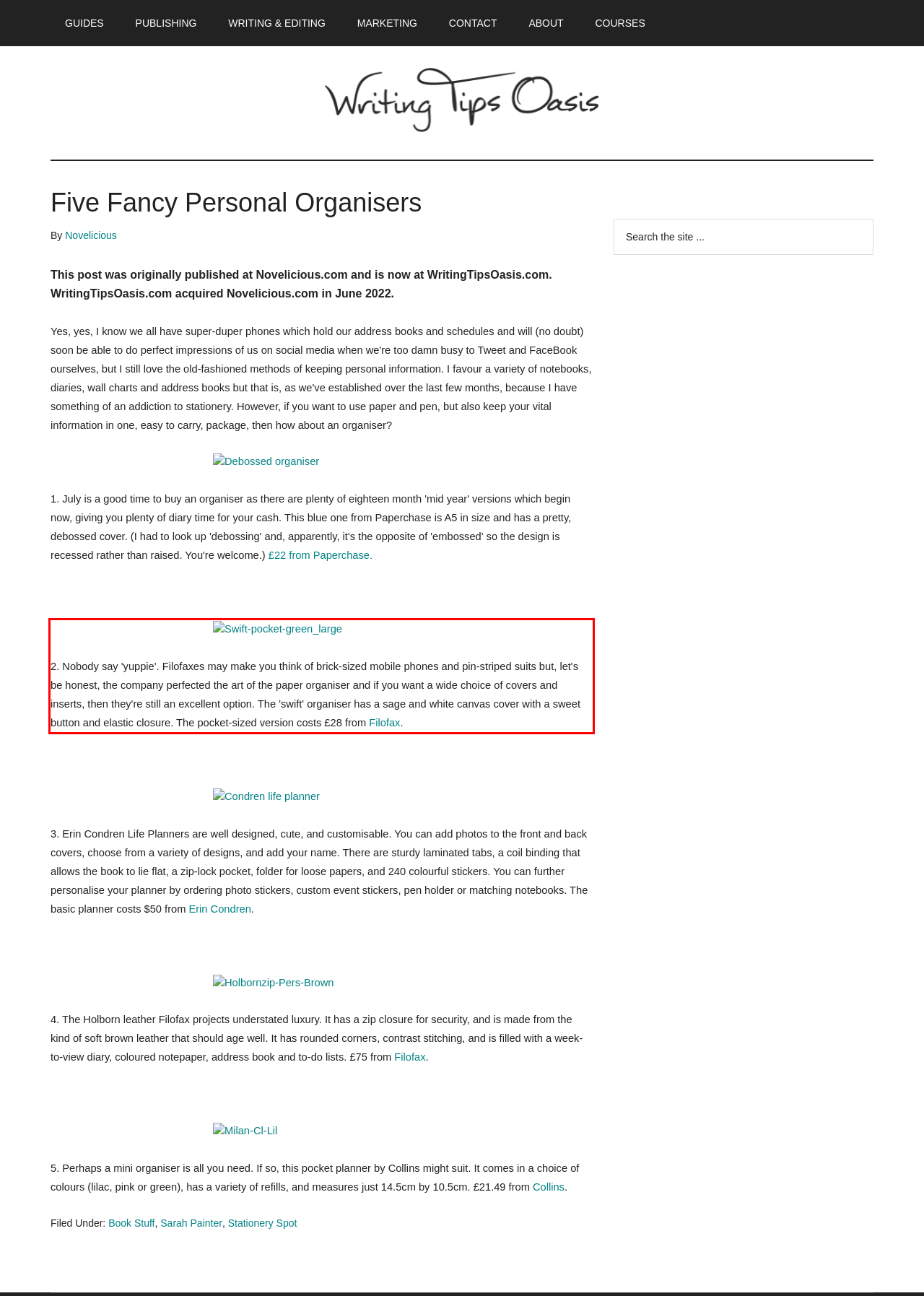You are provided with a screenshot of a webpage that includes a UI element enclosed in a red rectangle. Extract the text content inside this red rectangle.

2. Nobody say 'yuppie'. Filofaxes may make you think of brick-sized mobile phones and pin-striped suits but, let's be honest, the company perfected the art of the paper organiser and if you want a wide choice of covers and inserts, then they're still an excellent option. The 'swift' organiser has a sage and white canvas cover with a sweet button and elastic closure. The pocket-sized version costs £28 from Filofax.